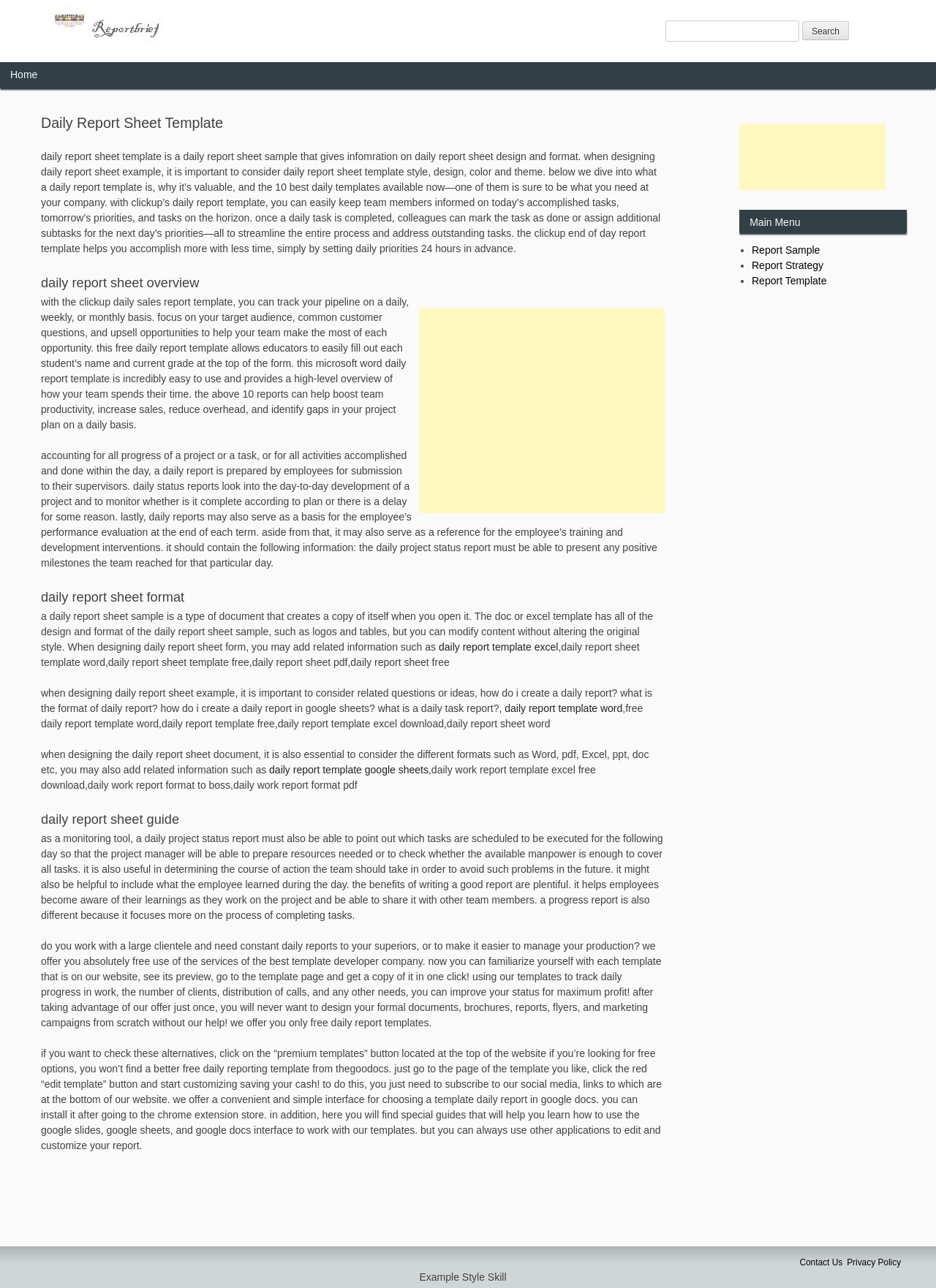What are the benefits of writing a good report?
Could you answer the question with a detailed and thorough explanation?

According to the webpage, writing a good report helps employees become aware of their learnings, share it with team members, and improve their status for maximum profit. It also enables them to track daily progress, manage clients, and distribute calls effectively.